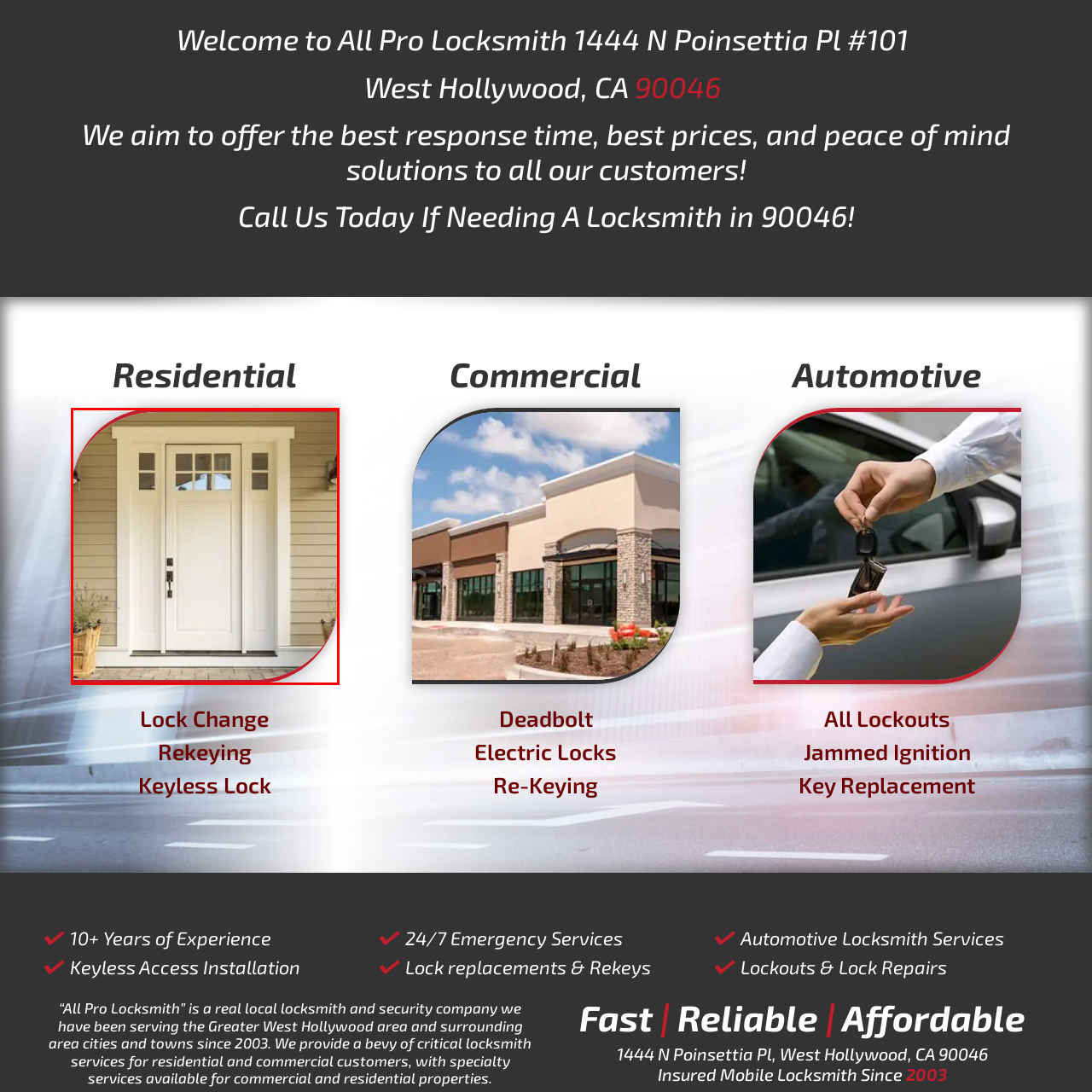Generate a meticulous caption for the image that is highlighted by the red boundary line.

The image features a stylish residential entrance, showcasing a beautifully designed white front door with elegant side panels. The door is framed by a light-colored exterior wall and exhibits a modern aesthetic, highlighted by large glass windows at the top. Flanking the door are small, decorative lights adding to the inviting ambiance. A charming potted plant is placed to the left, enhancing the welcoming feel of this entryway. This image is representative of the residential locksmith services offered by All Pro Locksmith in Los Angeles, emphasizing secure and stylish entry solutions for homes.